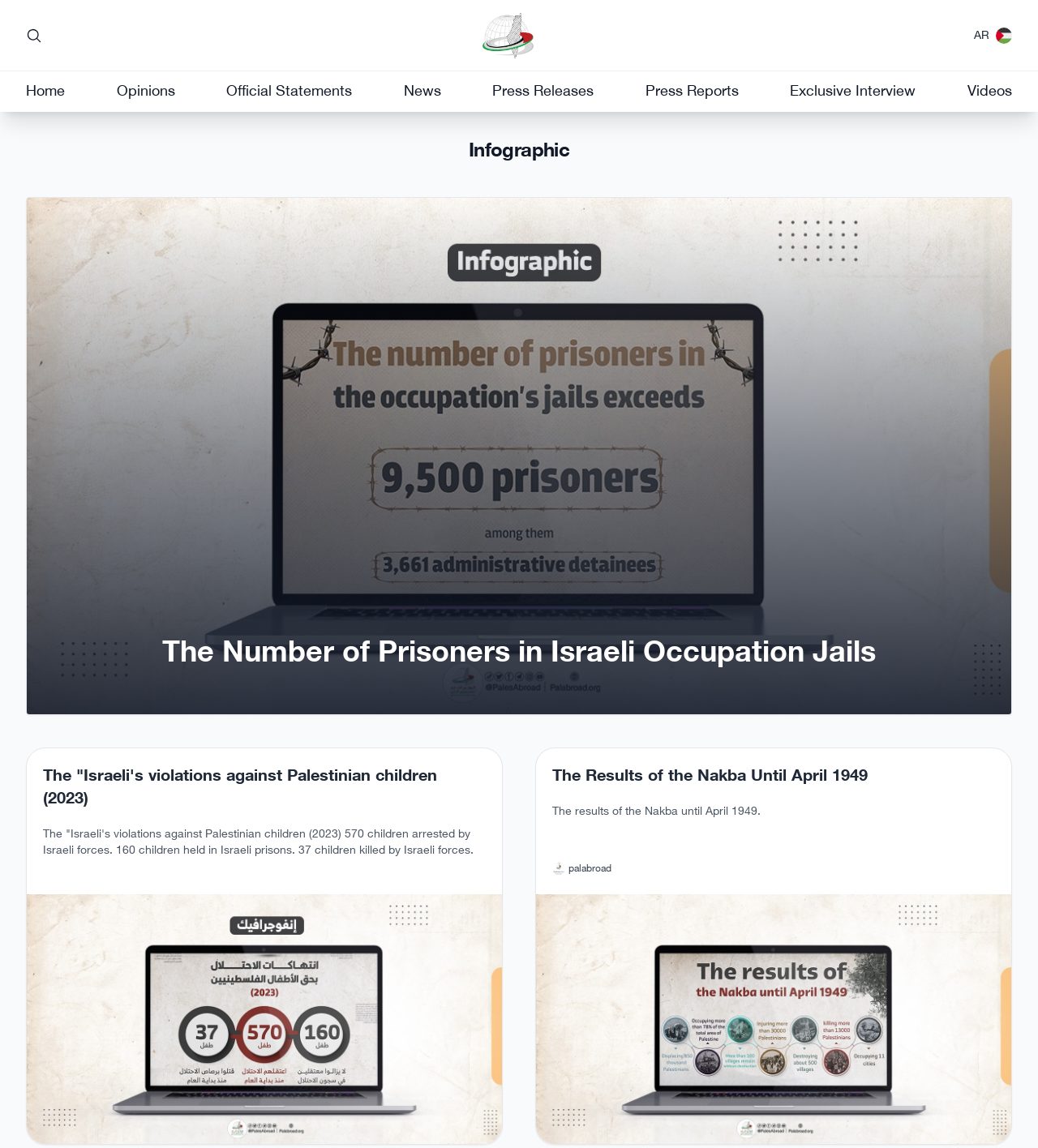Answer the following inquiry with a single word or phrase:
What is the main topic of the infographic?

Palestinian prisoners